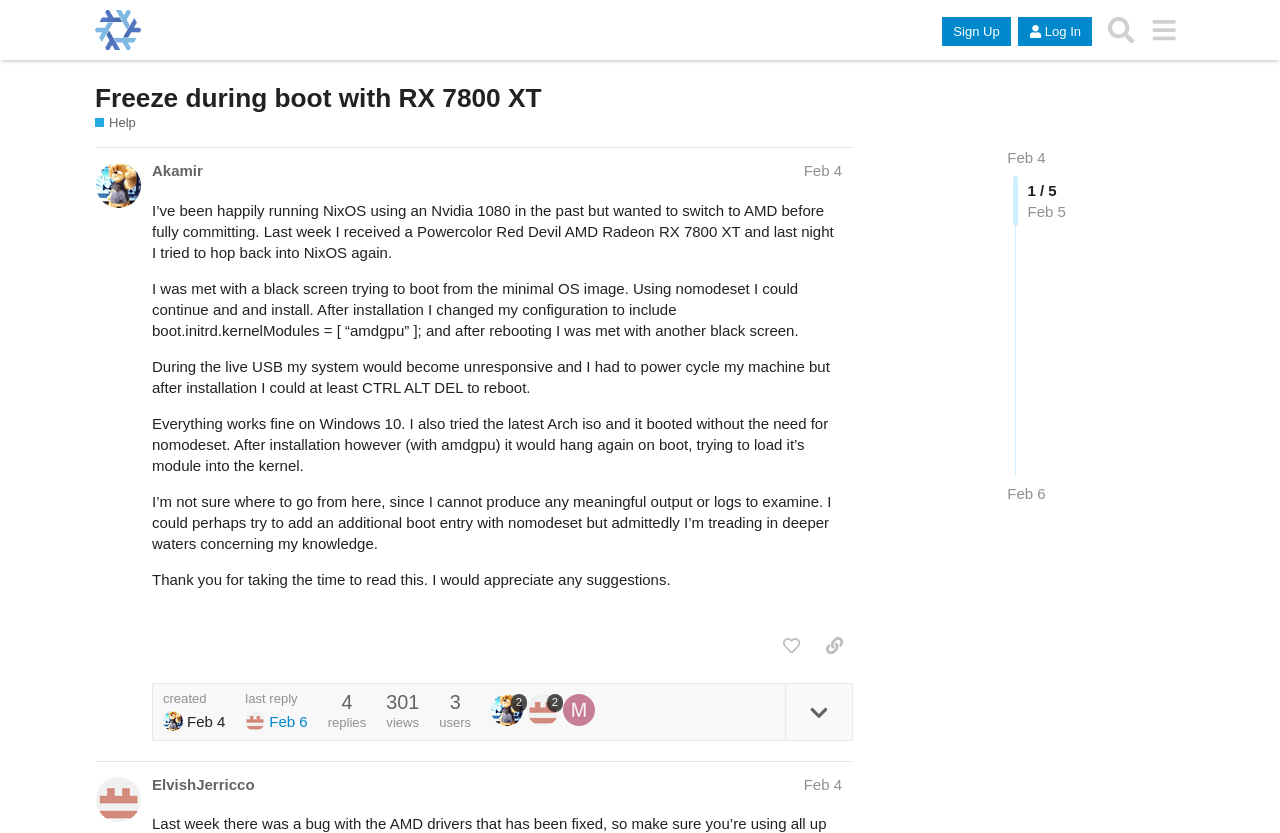What is the date of the last reply?
Use the screenshot to answer the question with a single word or phrase.

Feb 6